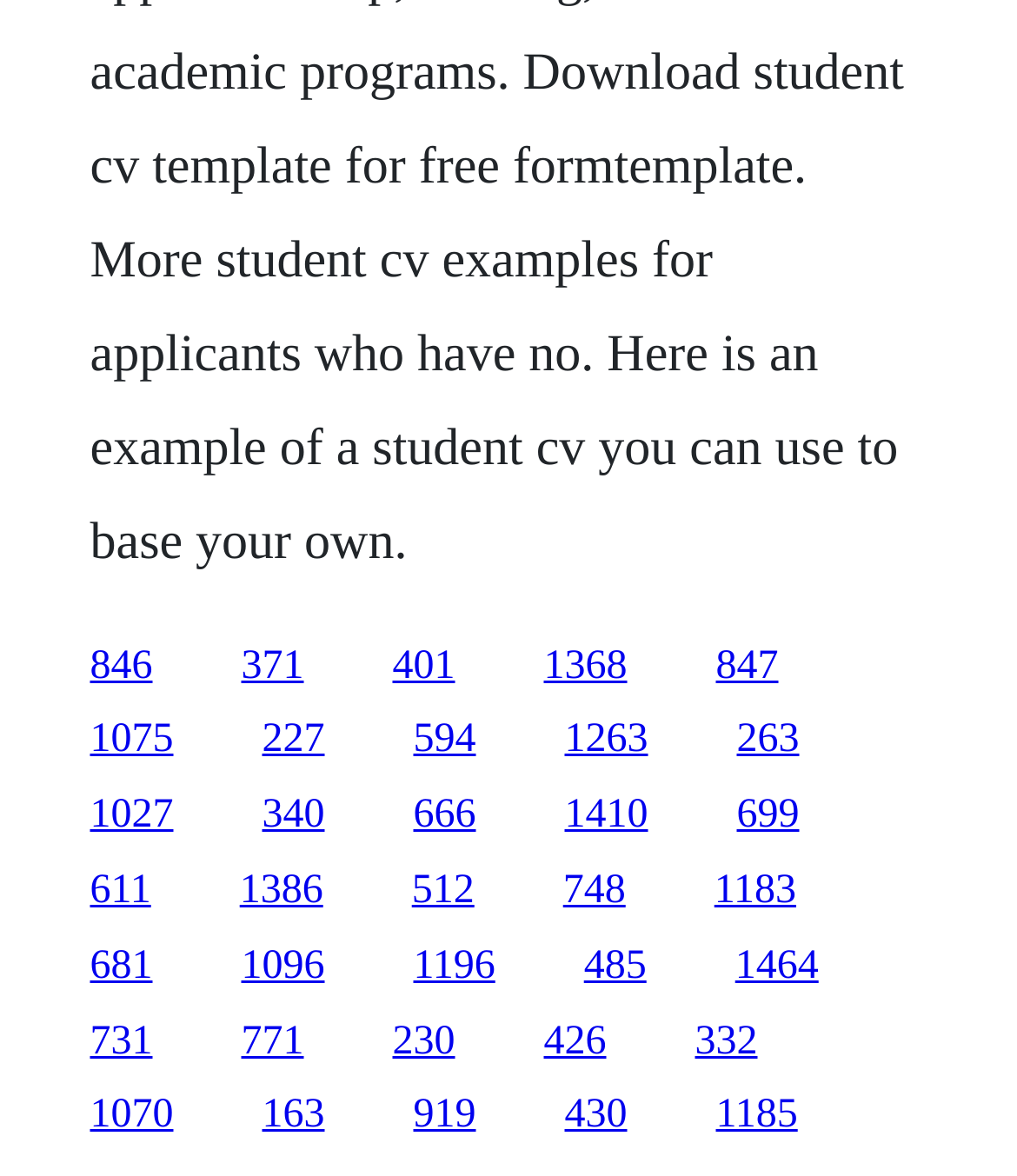Please give a succinct answer to the question in one word or phrase:
Are the links arranged in a specific pattern?

Grid-like